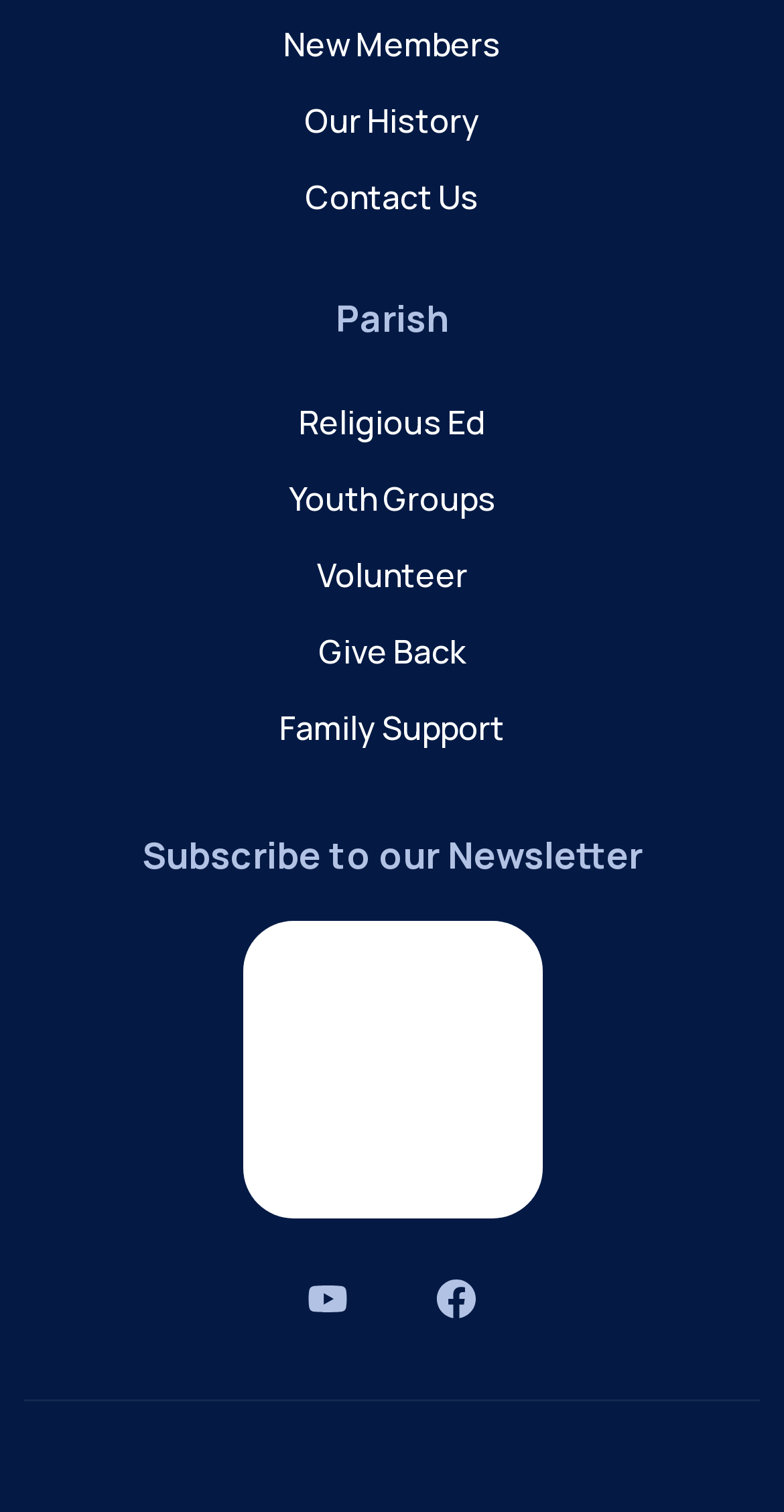Respond with a single word or phrase to the following question:
What is the second heading on the webpage?

Subscribe to our Newsletter